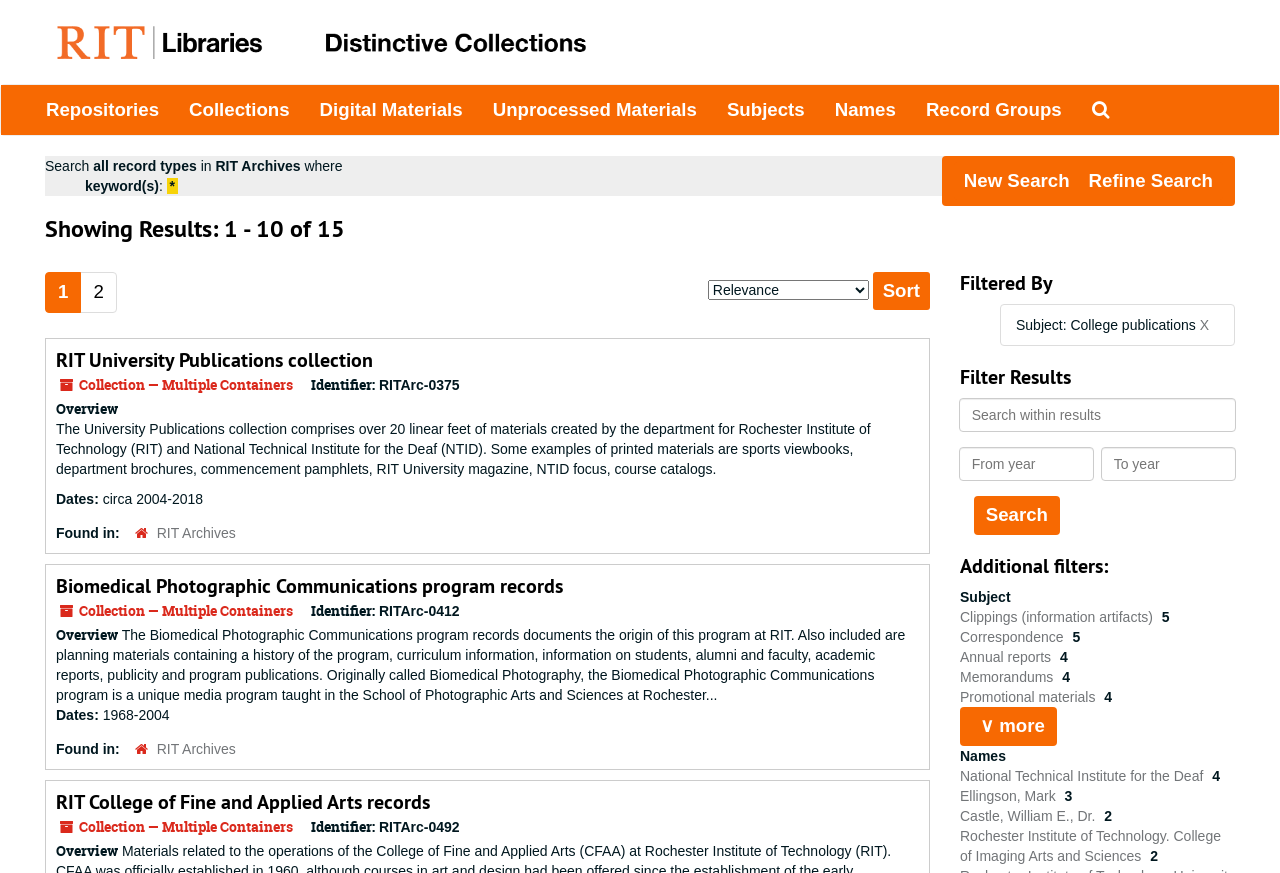What is the format of the 'Biomedical Photographic Communications program records' collection?
Examine the image and give a concise answer in one word or a short phrase.

Multiple Containers